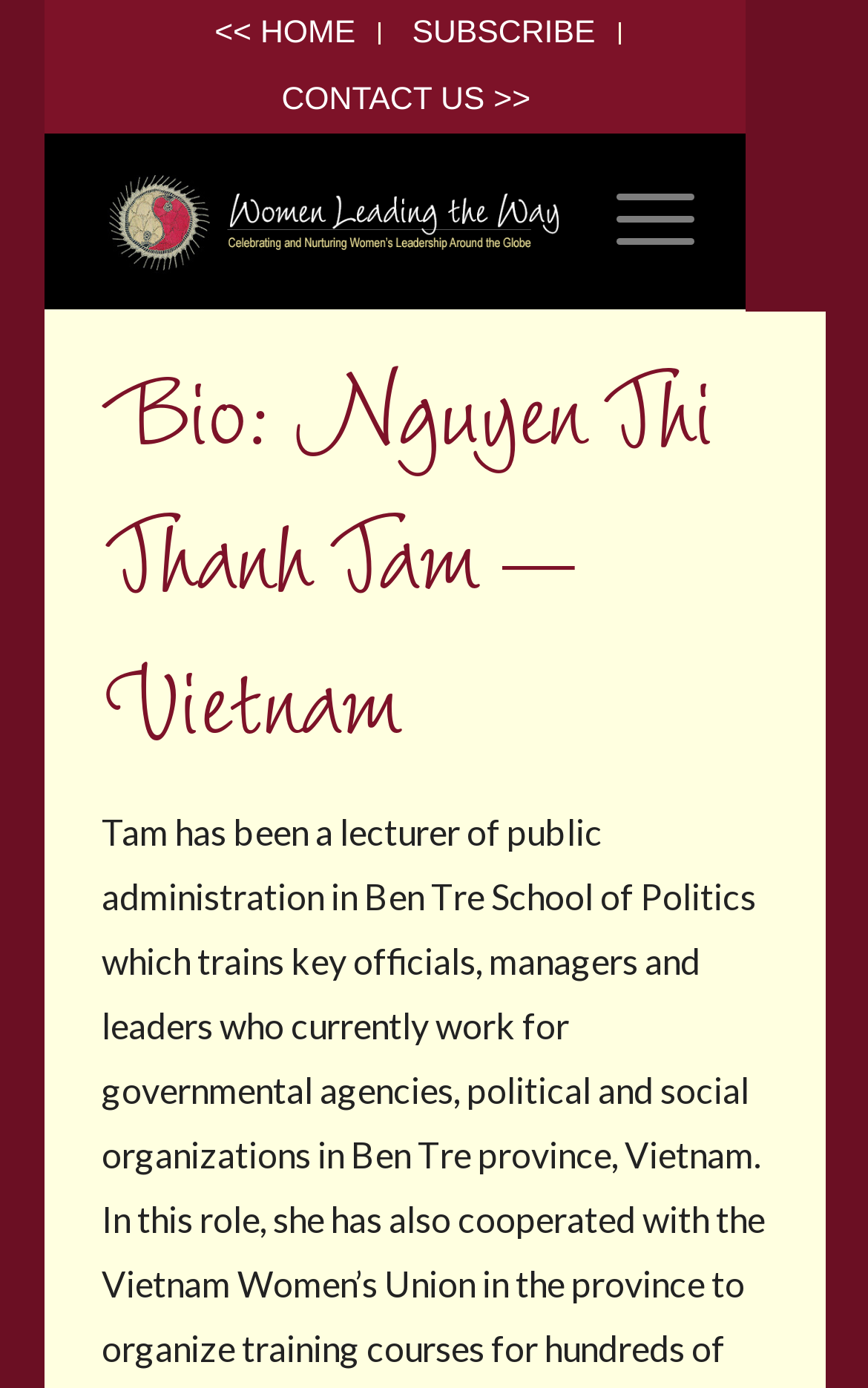Using the element description alt="Women Leading the Way", predict the bounding box coordinates for the UI element. Provide the coordinates in (top-left x, top-left y, bottom-right x, bottom-right y) format with values ranging from 0 to 1.

[0.111, 0.095, 0.661, 0.223]